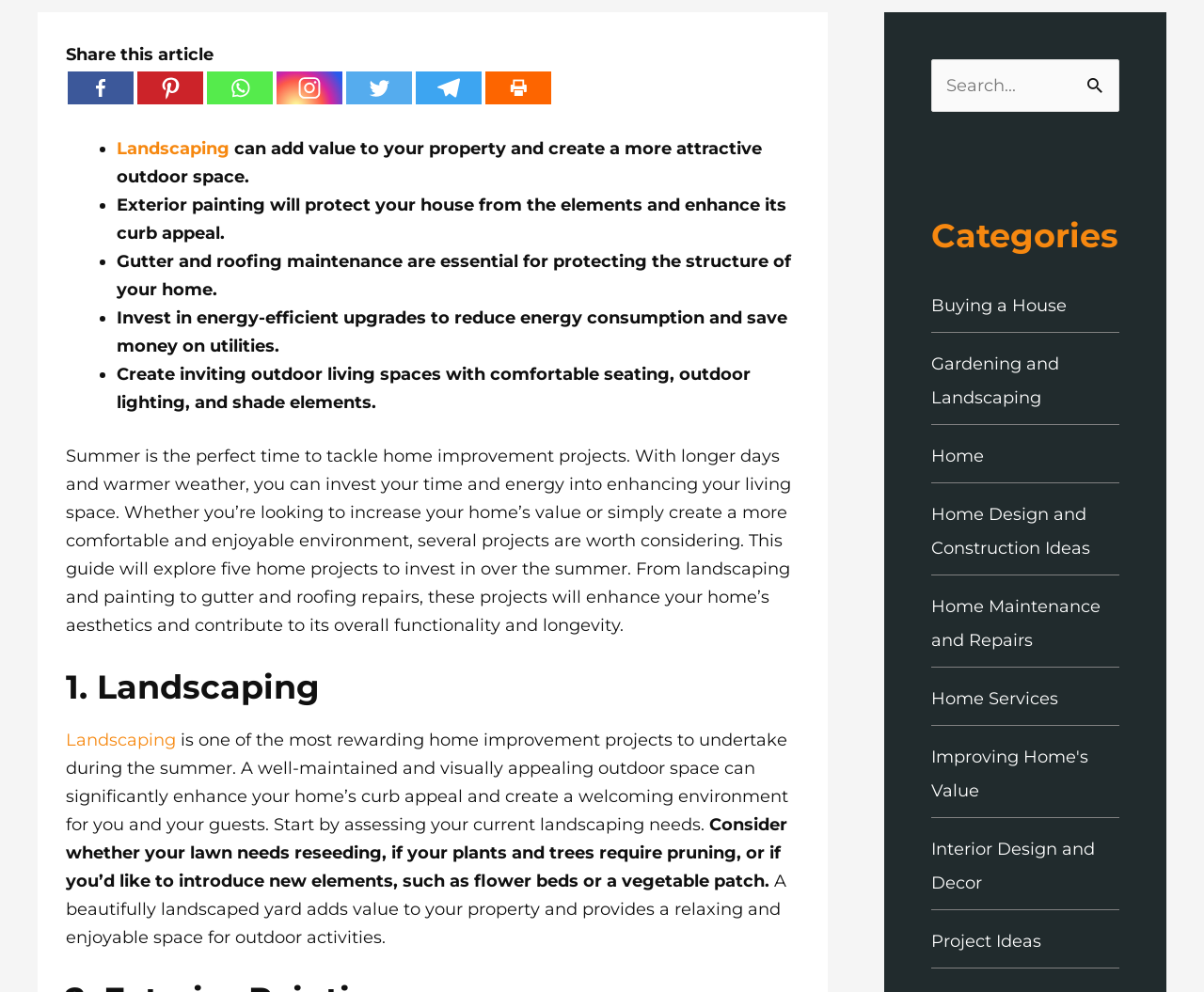Find the bounding box coordinates for the UI element whose description is: "Home Design and Construction Ideas". The coordinates should be four float numbers between 0 and 1, in the format [left, top, right, bottom].

[0.773, 0.509, 0.905, 0.563]